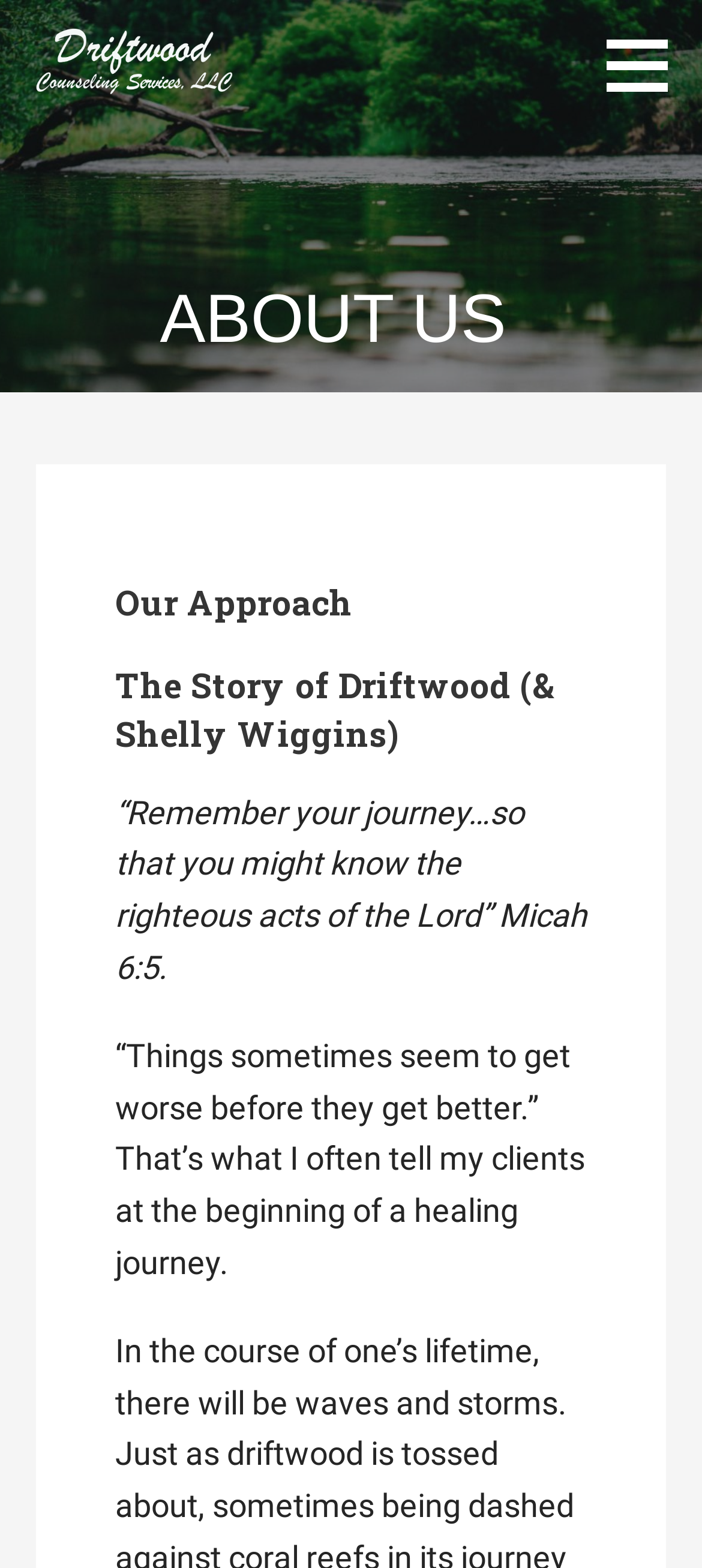What is the tone of the quote about the healing journey?
Could you answer the question in a detailed manner, providing as much information as possible?

The tone of the quote about the healing journey can be inferred from the text '“Things sometimes seem to get worse before they get better.” That’s what I often tell my clients at the beginning of a healing journey.', which suggests that the tone is encouraging and reassuring, as it prepares the clients for a potentially difficult journey.